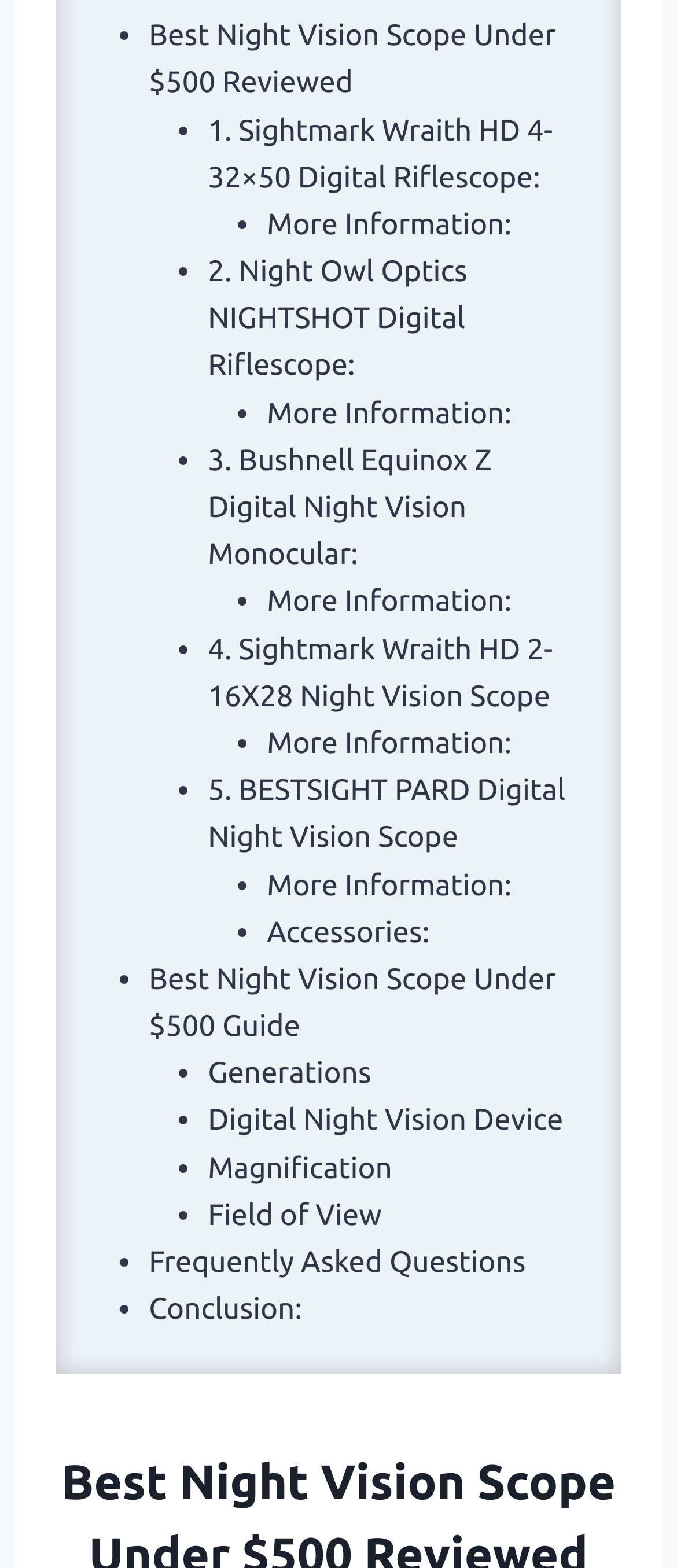What is the third factor mentioned in the webpage?
Your answer should be a single word or phrase derived from the screenshot.

Magnification